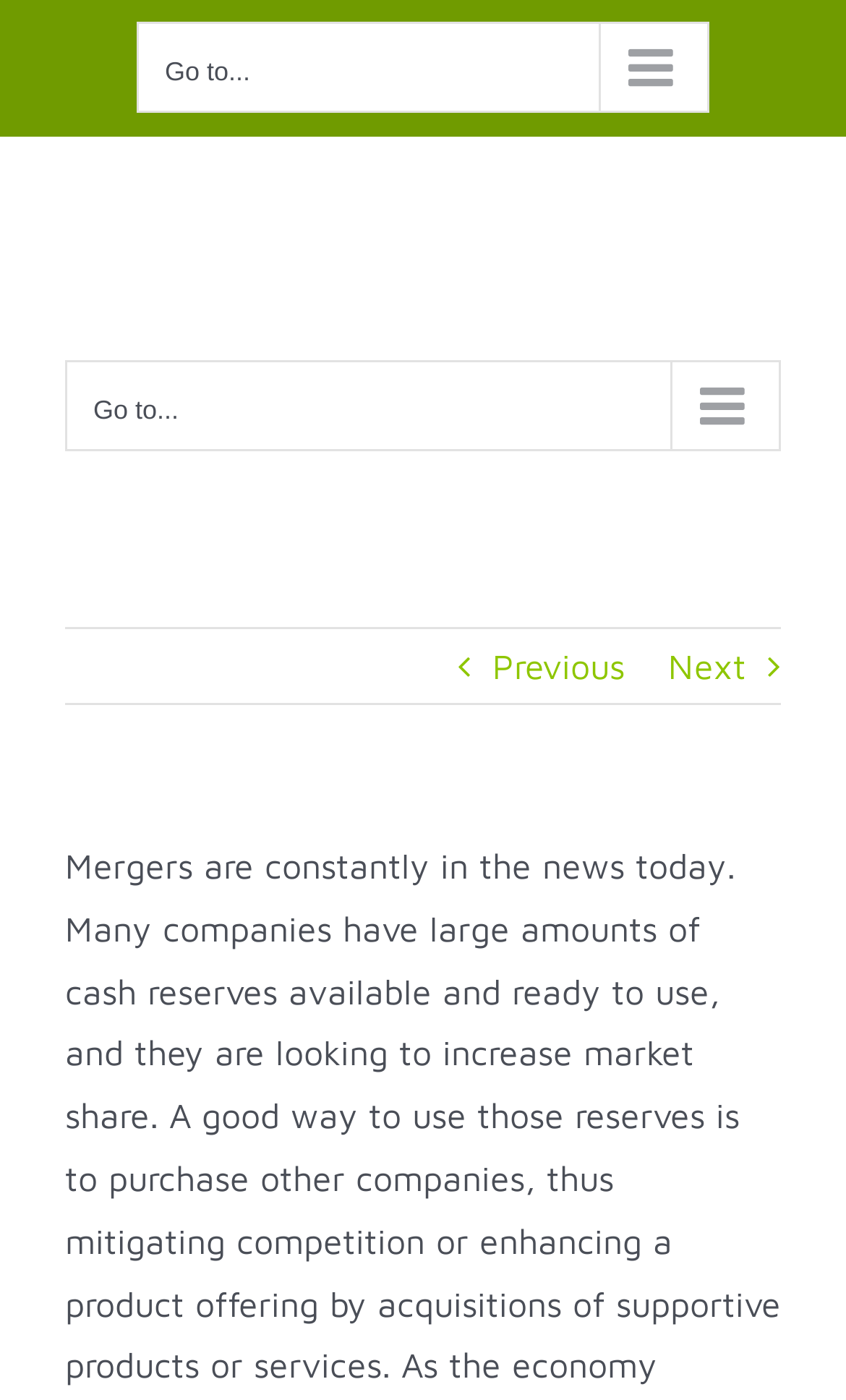Use one word or a short phrase to answer the question provided: 
Are there any previous or next pages?

Yes